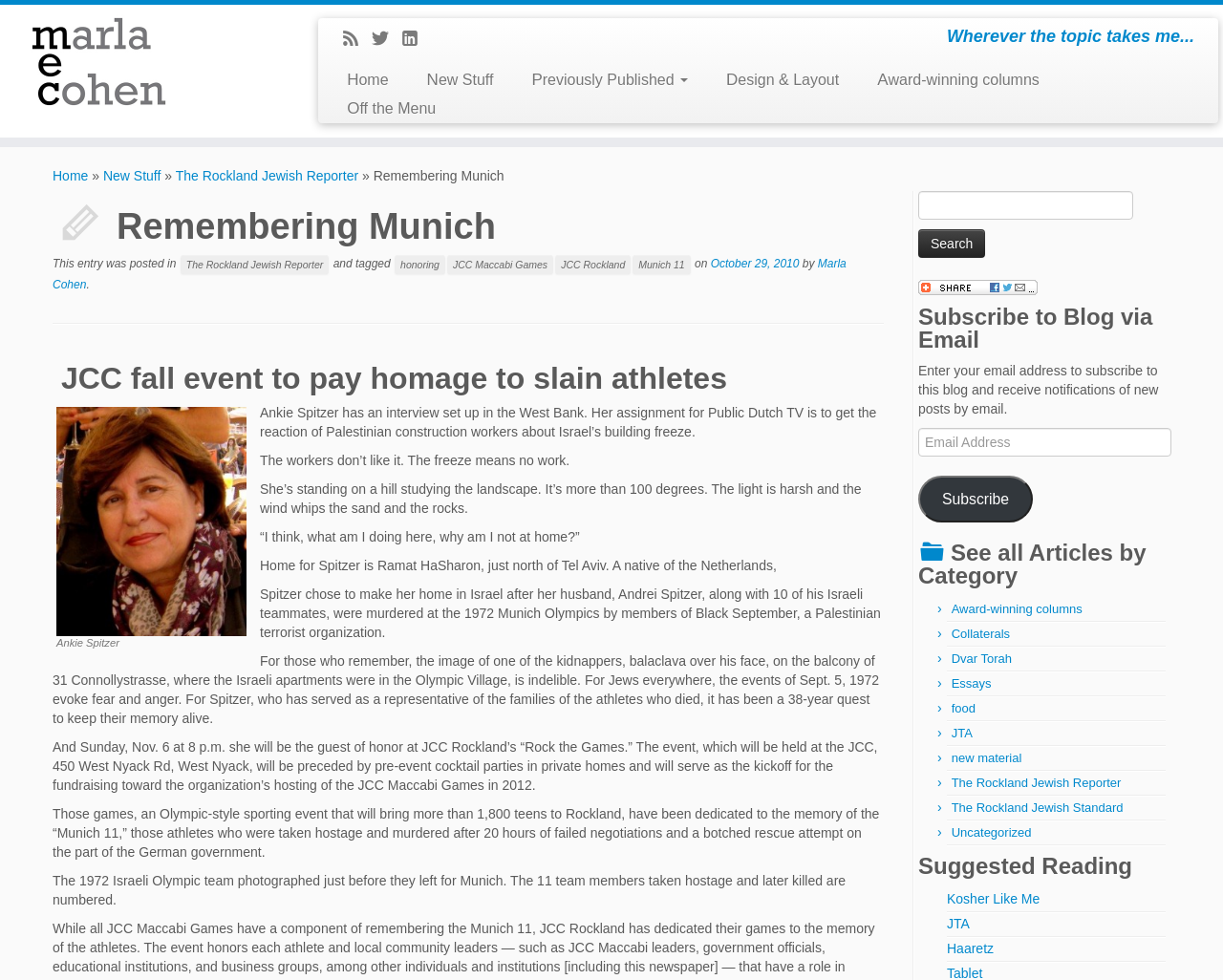From the webpage screenshot, identify the region described by Munich 11. Provide the bounding box coordinates as (top-left x, top-left y, bottom-right x, bottom-right y), with each value being a floating point number between 0 and 1.

[0.517, 0.26, 0.565, 0.28]